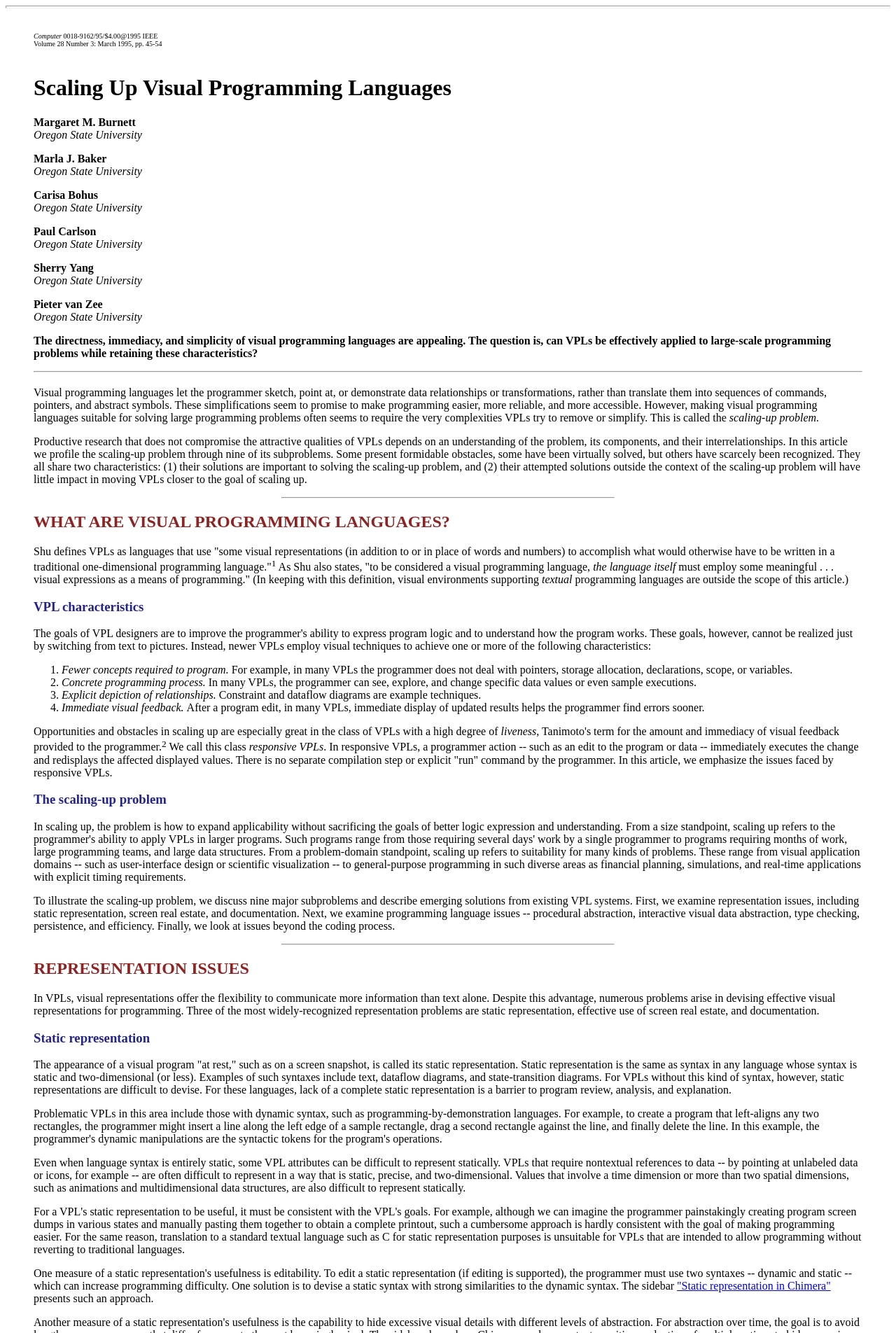Offer a detailed account of what is visible on the webpage.

The webpage is titled "Scaling Up" and appears to be an academic article or research paper. At the top, there is a horizontal separator, followed by a series of static text elements that display the title "Computer", a publication reference "0018-9162/95/$4.00@1995 IEEE", and a volume and page number "Volume 28 Number 3: March 1995, pp. 45-54". 

Below this, there is a heading "Scaling Up Visual Programming Languages" followed by a list of authors, including Margaret M. Burnett, Marla J. Baker, Carisa Bohus, Paul Carlson, Sherry Yang, and Pieter van Zee, all affiliated with Oregon State University.

The main content of the article begins with a paragraph discussing the appeal of visual programming languages (VPLs) and the challenges of applying them to large-scale programming problems. This is followed by a series of sections, each with a heading, that explore different aspects of VPLs, including their characteristics, the scaling-up problem, and representation issues.

The article includes several paragraphs of text, as well as lists with markers, and superscript text. There are also horizontal separators throughout the page, which divide the content into distinct sections. The text is dense and academic in tone, suggesting that the article is intended for an audience with a background in computer science or a related field.